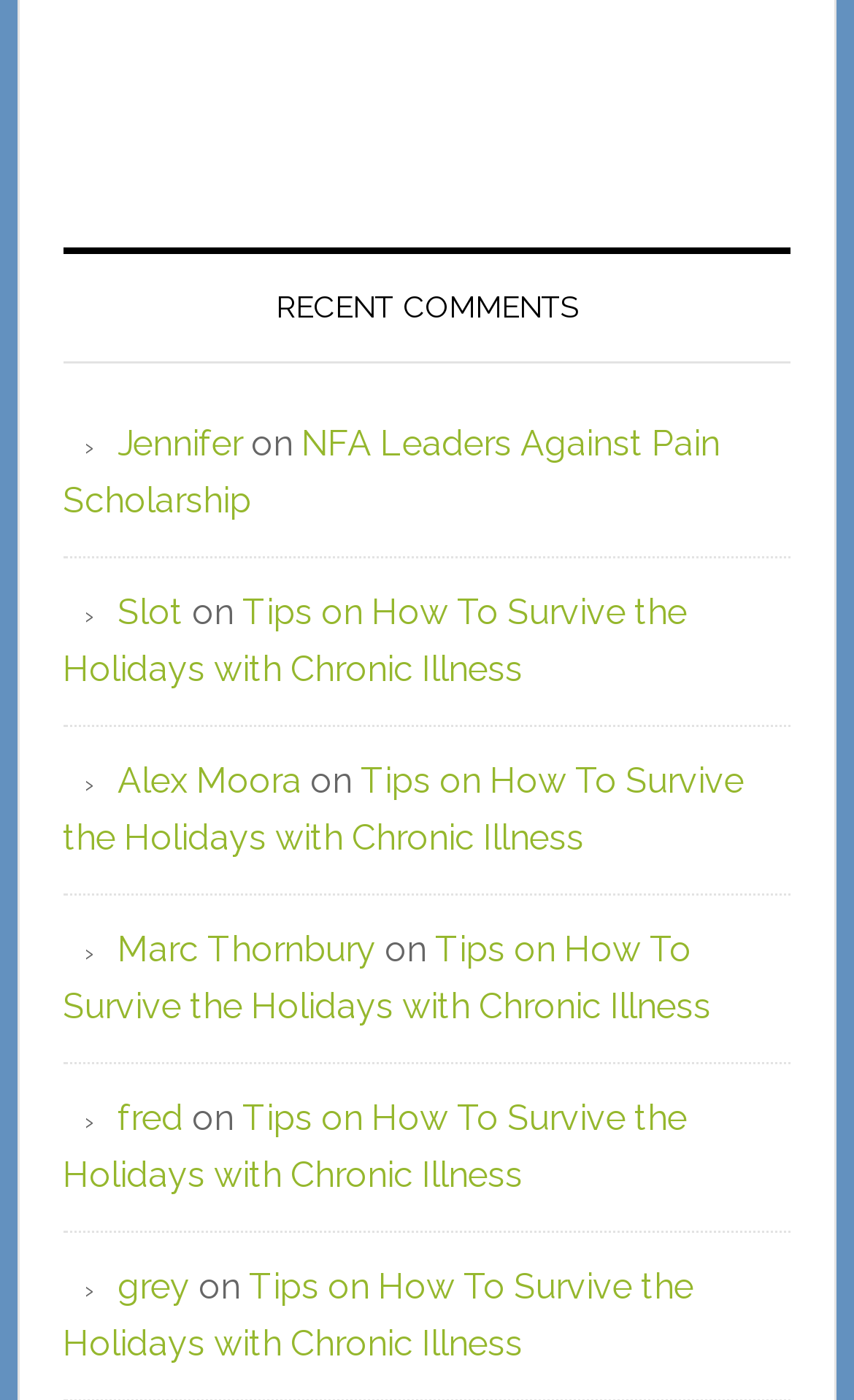Identify the bounding box coordinates for the UI element described as follows: "Going quiet for a while". Ensure the coordinates are four float numbers between 0 and 1, formatted as [left, top, right, bottom].

None